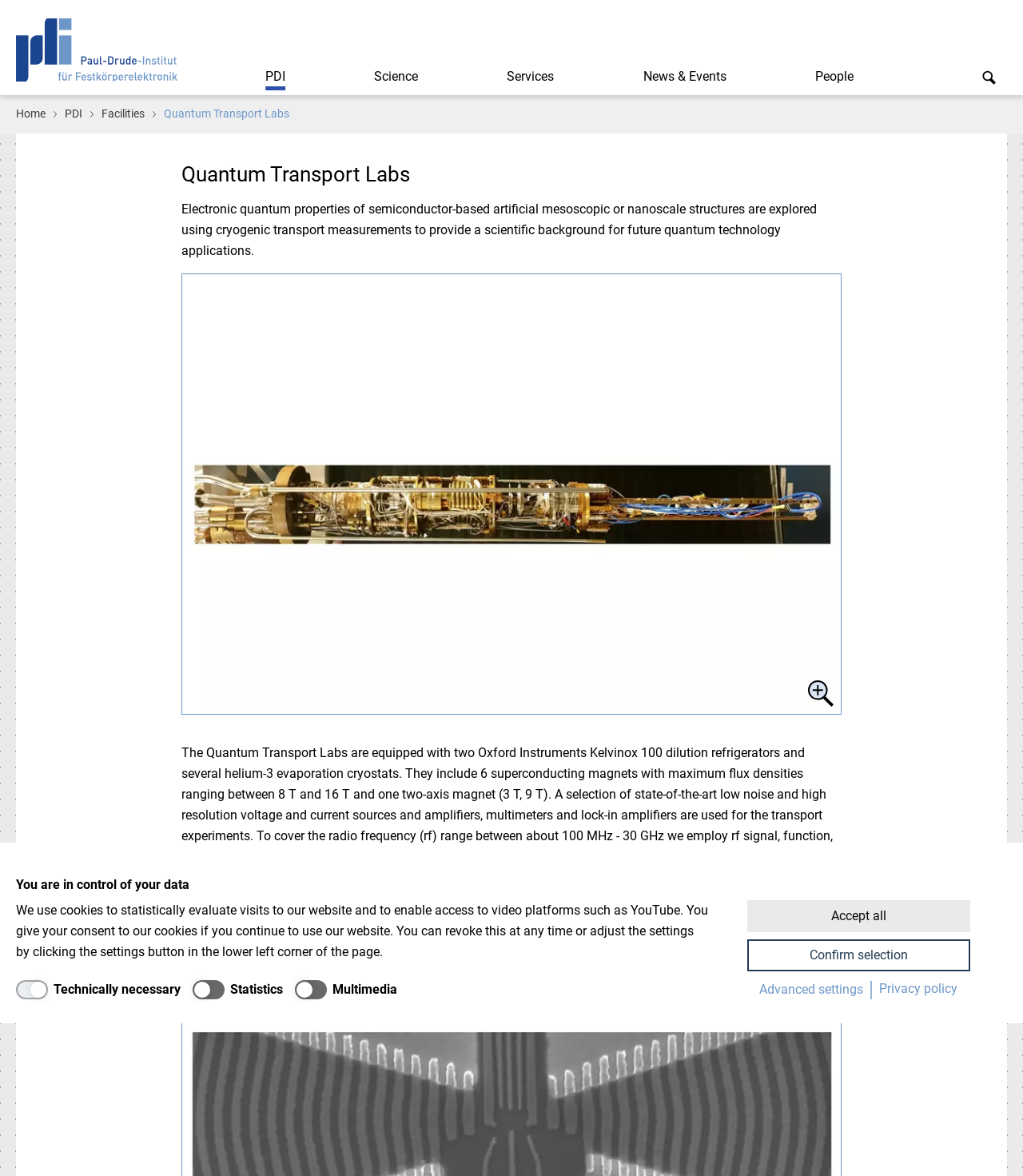What is the purpose of the cookies on this website?
Use the information from the image to give a detailed answer to the question.

The purpose of the cookies on this website can be inferred from the text 'We use cookies to statistically evaluate visits to our website and to enable access to video platforms such as YouTube.' with bounding box coordinates [0.016, 0.768, 0.692, 0.816]. This text explains that the cookies are used for statistical evaluation of visits to the website.